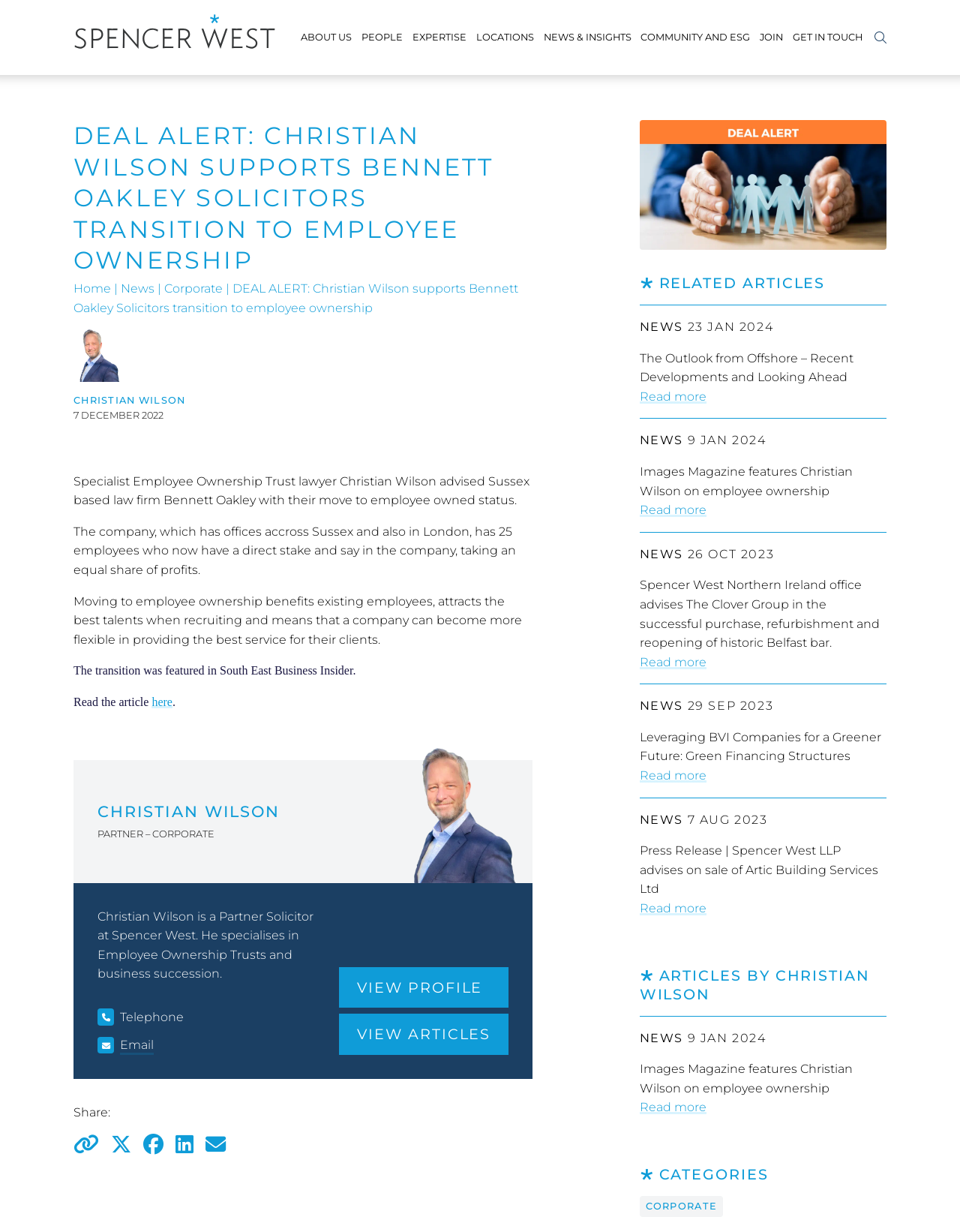Where was the transition of Bennett Oakley featured?
Refer to the image and provide a one-word or short phrase answer.

South East Business Insider